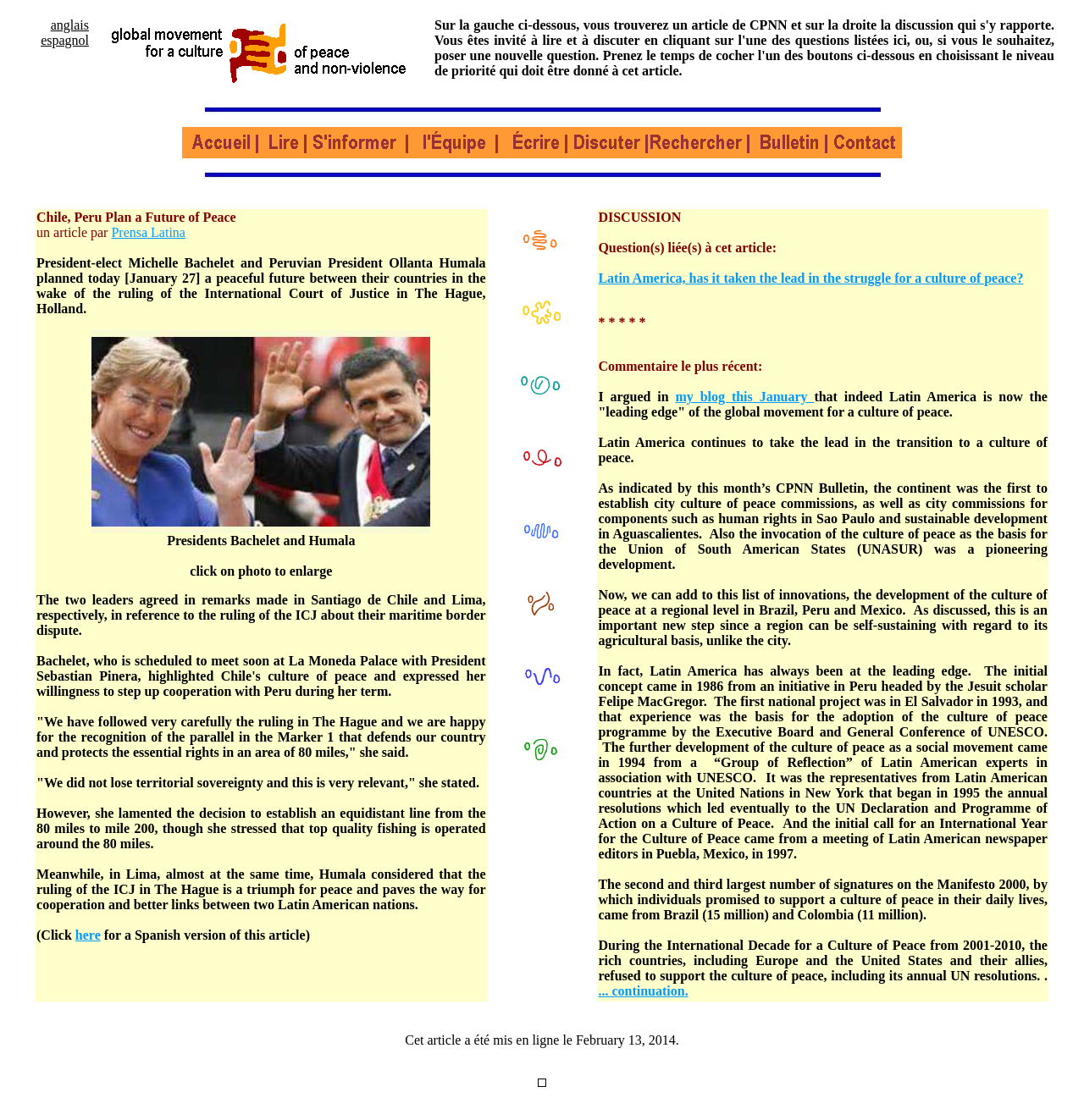Please find the bounding box coordinates of the element that you should click to achieve the following instruction: "View the discussion on 'Latin America, has it taken the lead in the struggle for a culture of peace?'". The coordinates should be presented as four float numbers between 0 and 1: [left, top, right, bottom].

[0.552, 0.242, 0.944, 0.255]